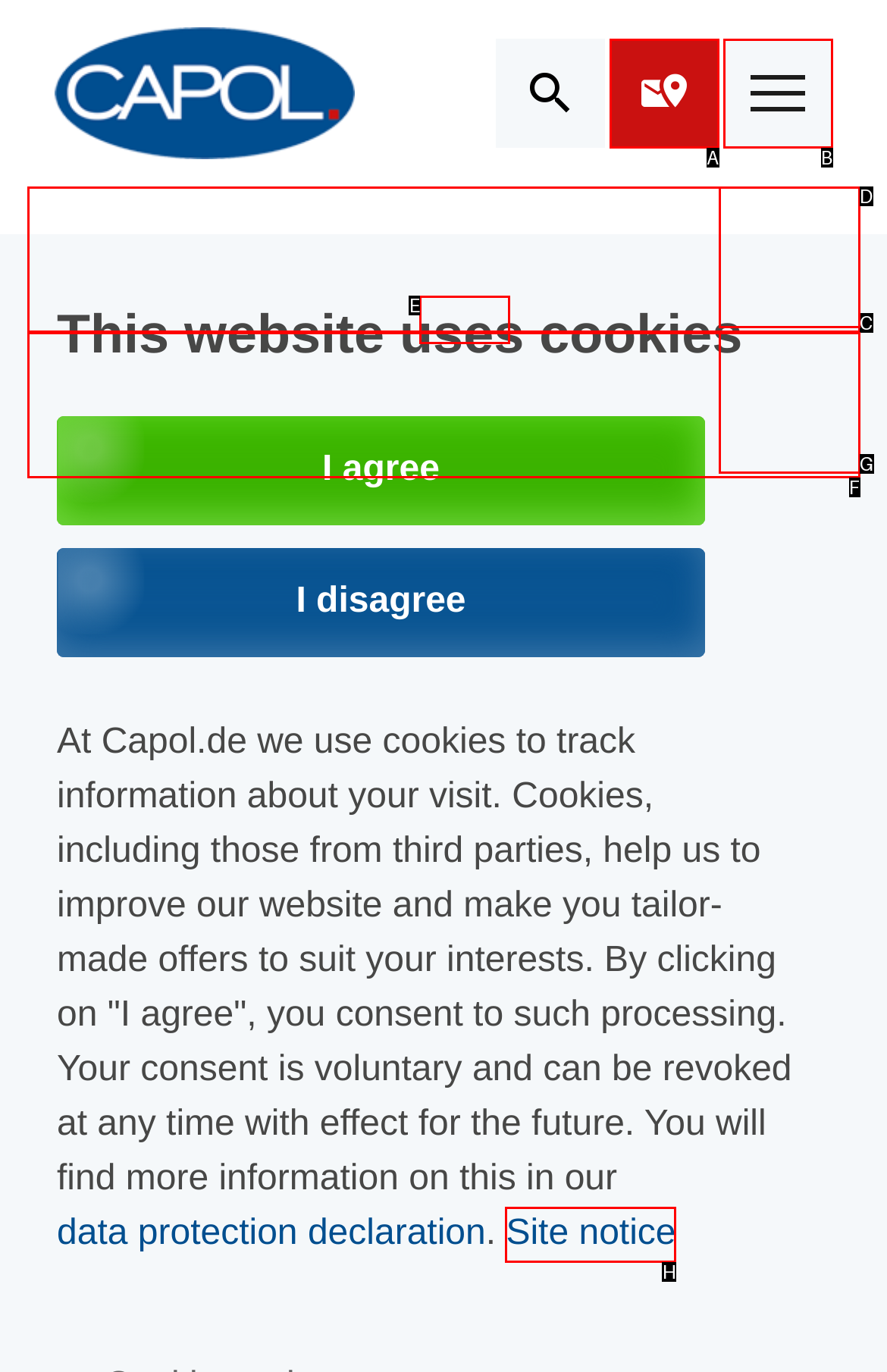Determine the letter of the UI element that you need to click to perform the task: Sign up for the newsletter.
Provide your answer with the appropriate option's letter.

None